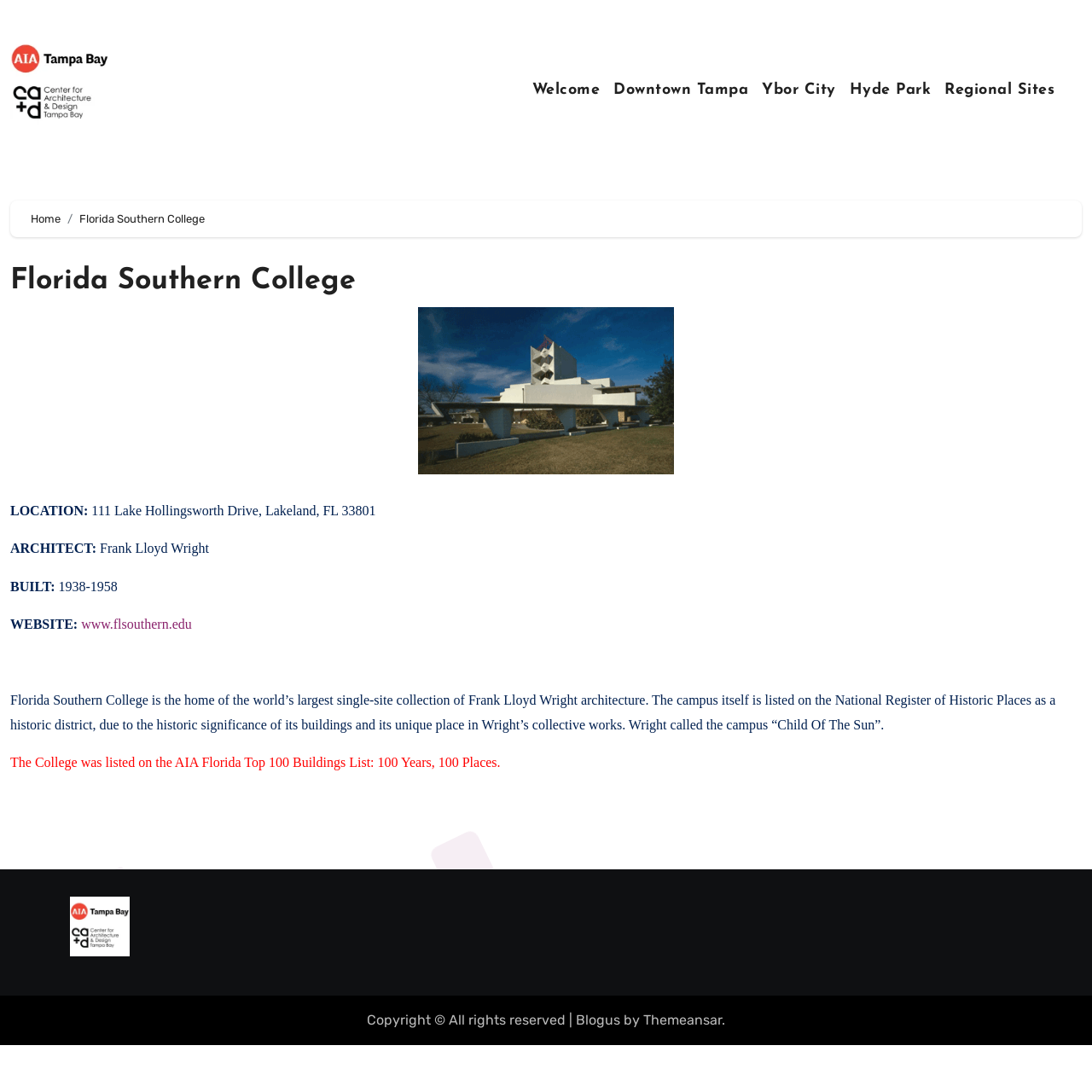Please give a succinct answer using a single word or phrase:
What is the year range when the buildings on the campus were built?

1938-1958